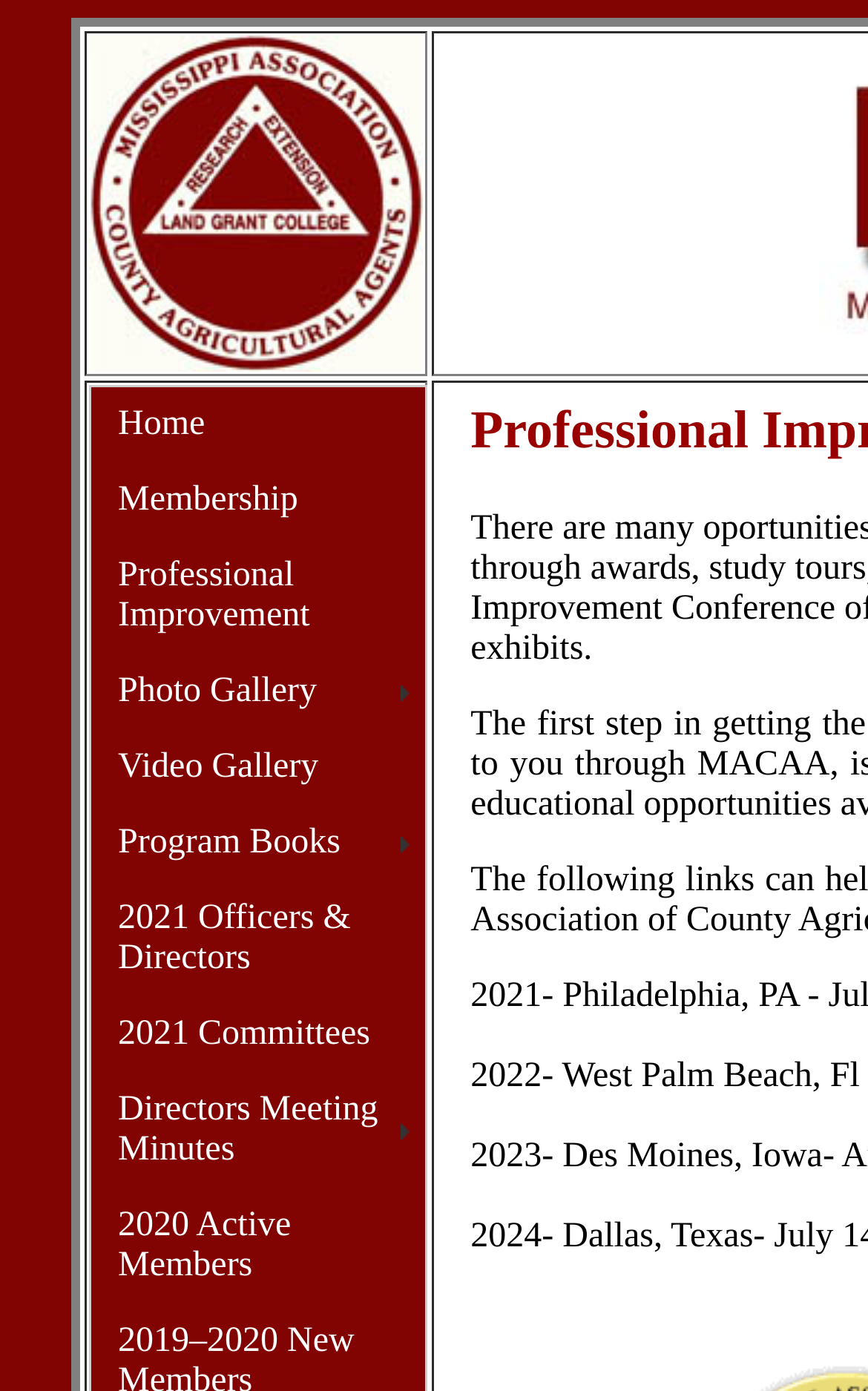Write an extensive caption that covers every aspect of the webpage.

The webpage is the official website of the Mississippi Association of County Agriculture Agents. At the top-left corner, there is a grid cell containing a list of links, which serves as the main navigation menu. The menu consists of 10 links, including "Home", "Membership", "Professional Improvement", "Photo Gallery", "Video Gallery", "Program Books", "2021 Officers & Directors", "2021 Committees", "Directors Meeting Minutes", and "2020 Active Members". These links are stacked vertically, with "Home" at the top and "2020 Active Members" at the bottom.